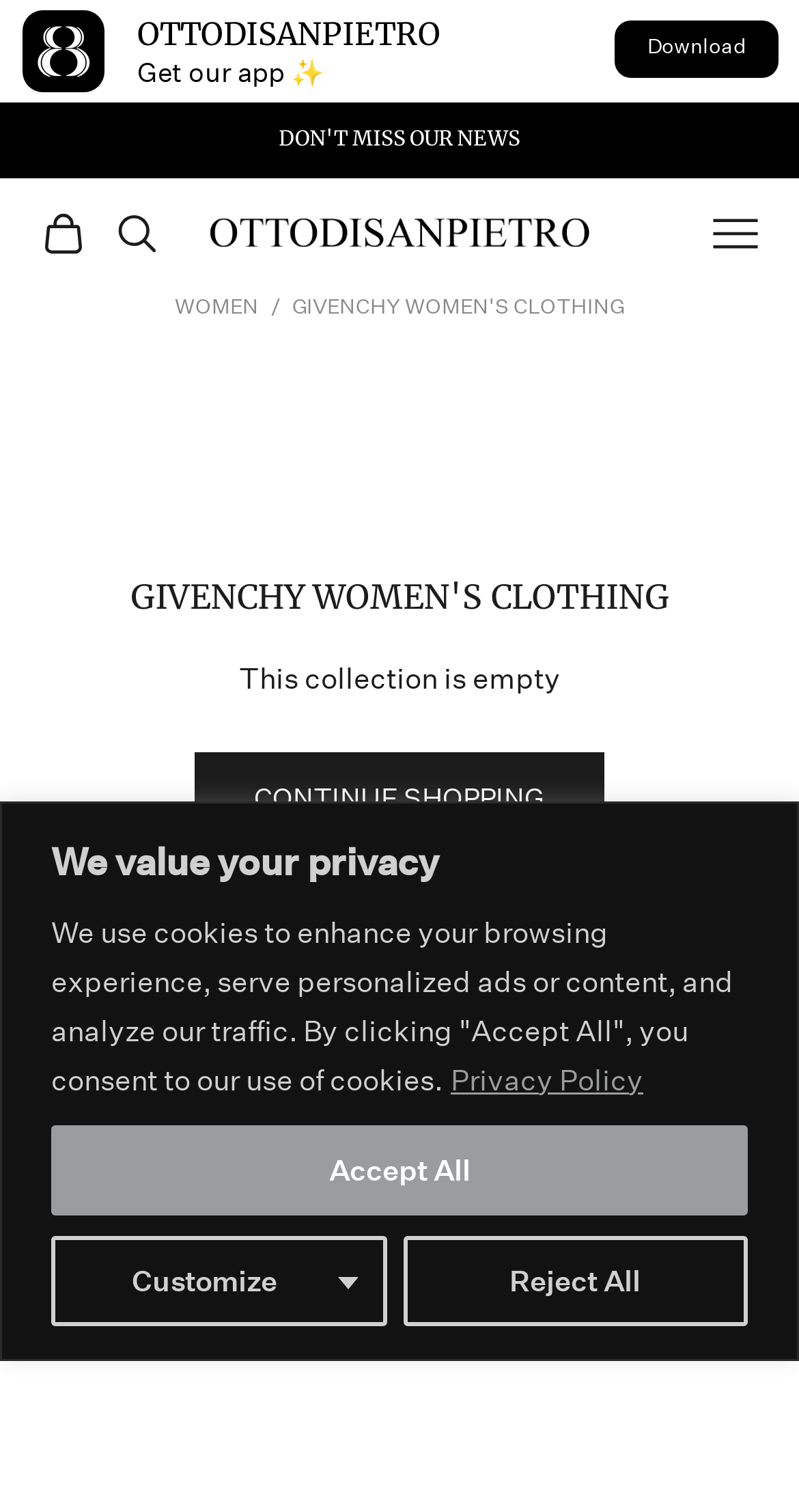What is the name of the app?
Look at the image and respond with a one-word or short-phrase answer.

OTTODISANPIETRO